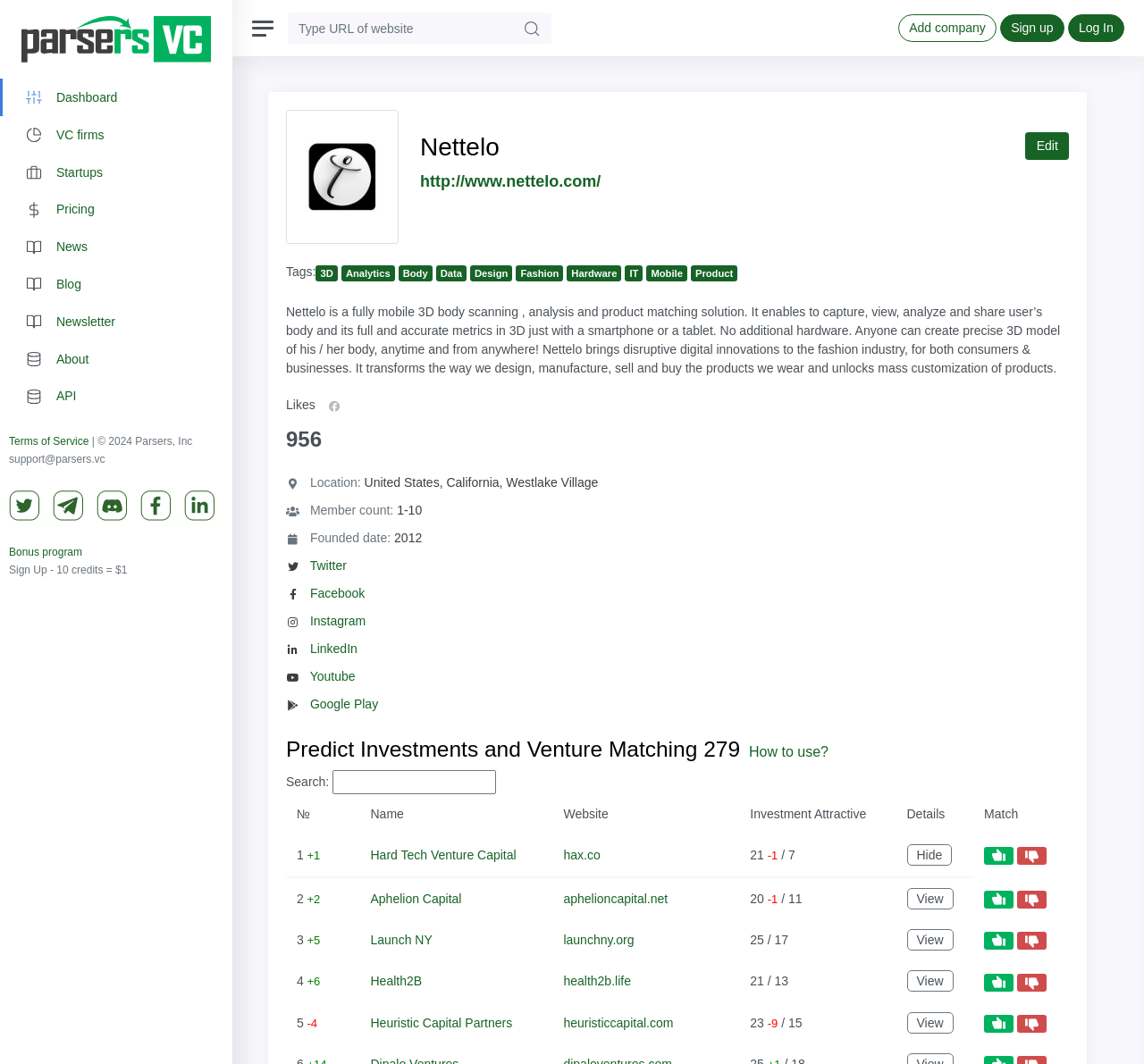Refer to the image and provide a thorough answer to this question:
What is the name of the company being described?

The name of the company being described is Nettelo, which can be found in the heading 'Nettelo' and also in the link 'http://www.nettelo.com/'.